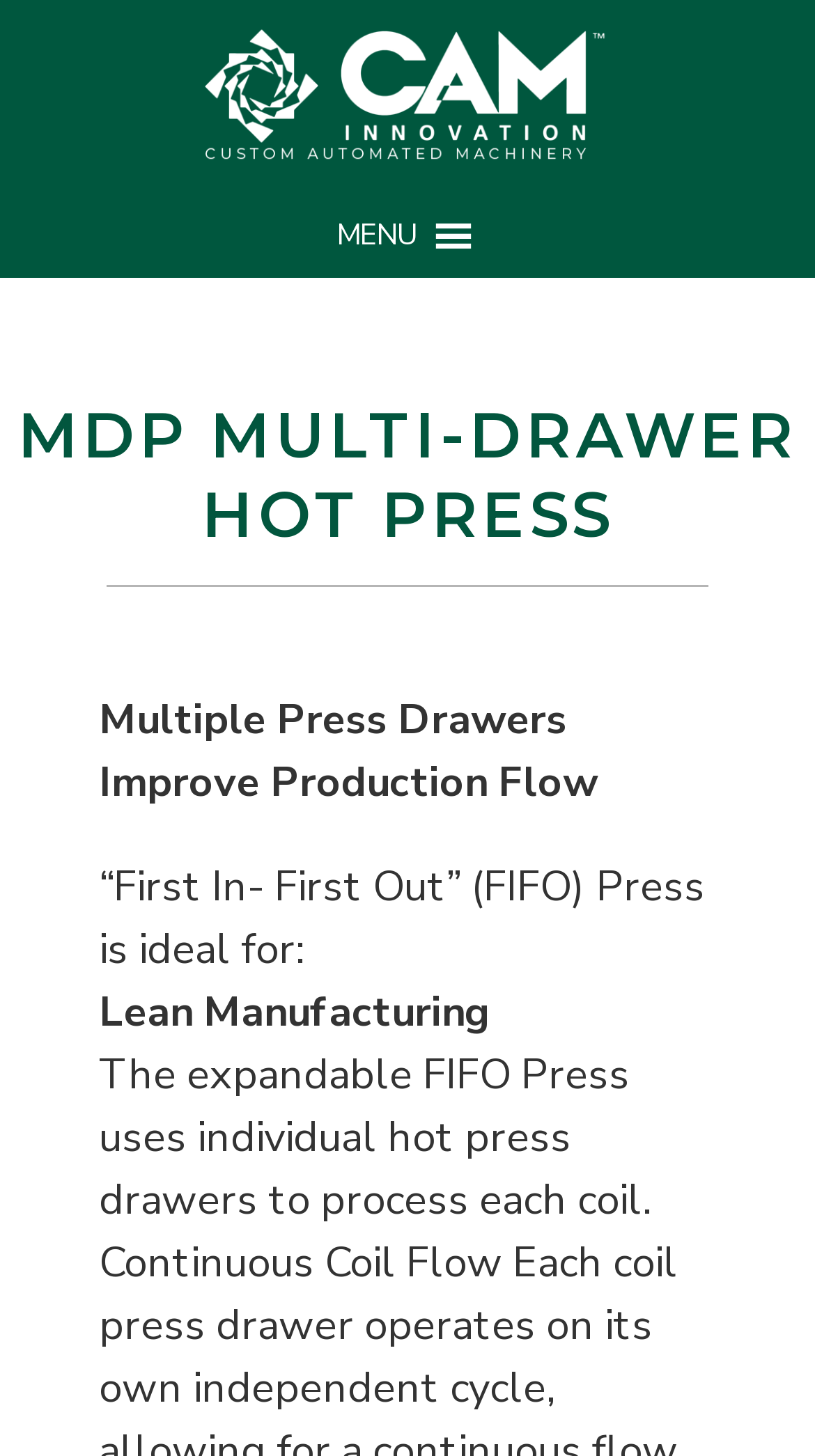Respond with a single word or phrase to the following question: What is the expansion state of the menu button?

False